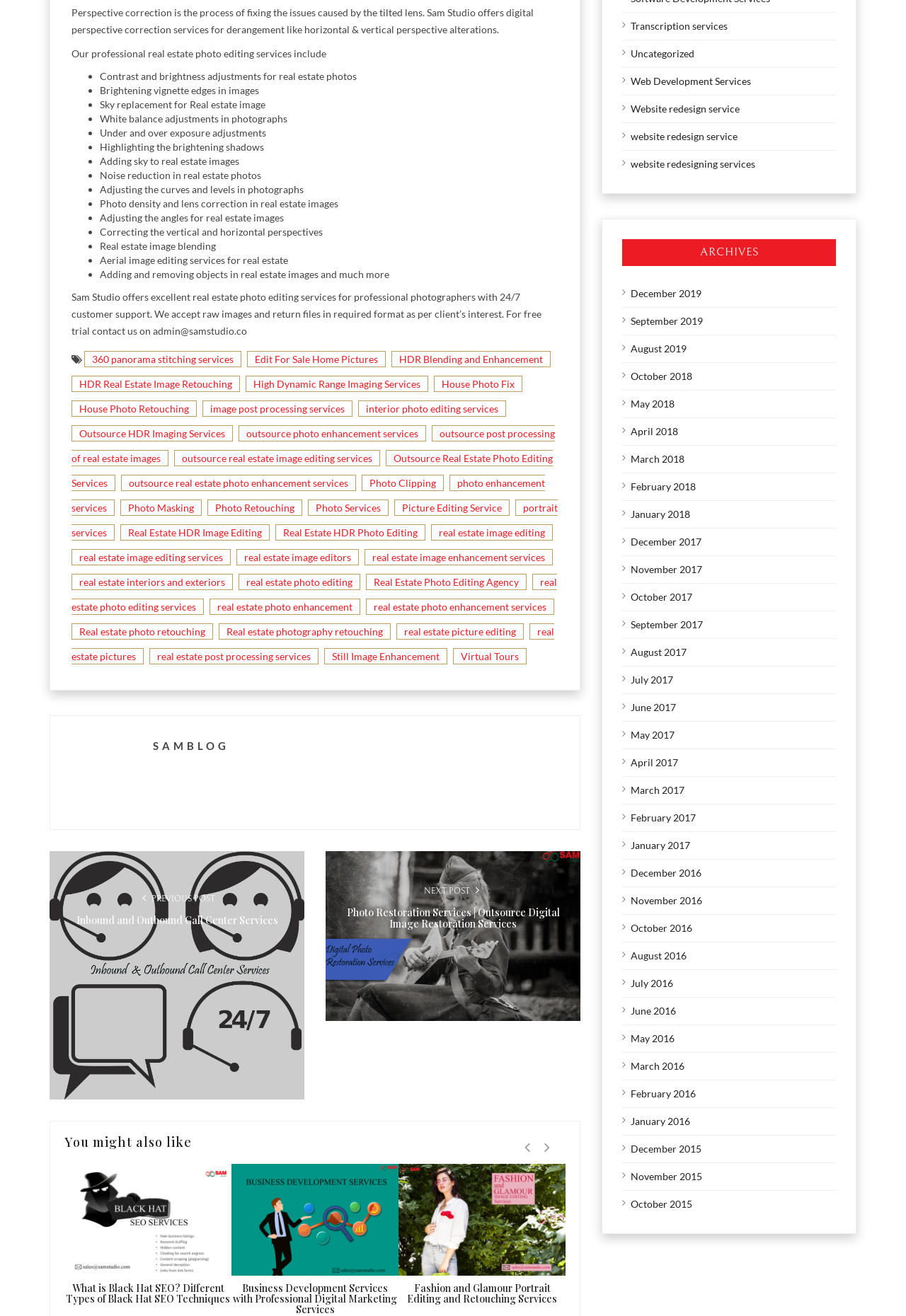Please indicate the bounding box coordinates for the clickable area to complete the following task: "Learn more about 'Real Estate Photo Editing Services for Photographers'". The coordinates should be specified as four float numbers between 0 and 1, i.e., [left, top, right, bottom].

[0.055, 0.736, 0.336, 0.745]